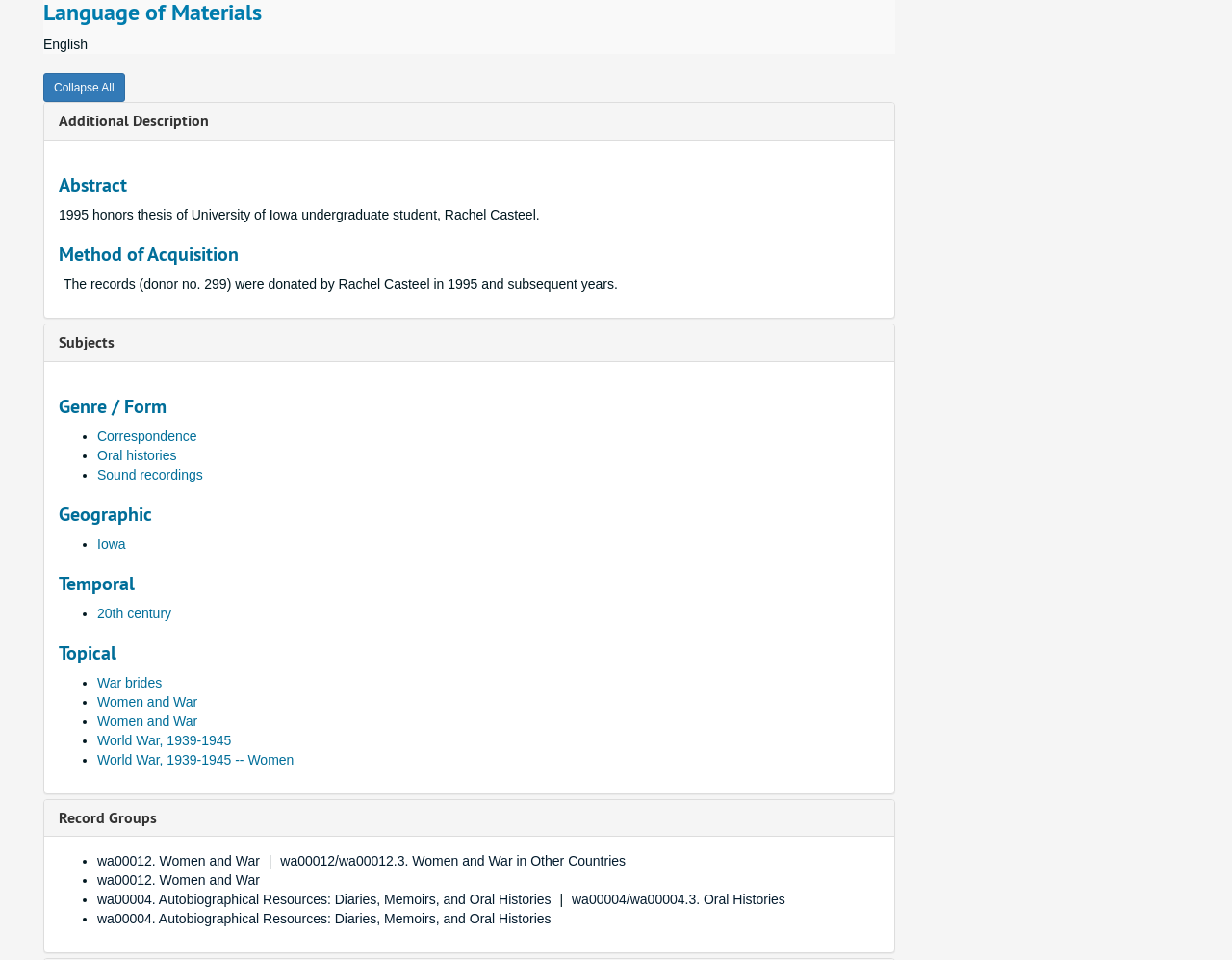Locate the coordinates of the bounding box for the clickable region that fulfills this instruction: "Select Iowa".

[0.079, 0.558, 0.102, 0.574]